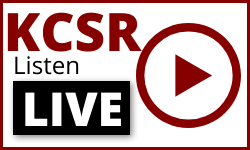Illustrate the image with a detailed and descriptive caption.

The image features a promotional banner for "KCSR Listen LIVE." It captures a bold graphic design with a striking red border and a prominent play button symbol, indicating streaming audio content. The text is clearly laid out: "KCSR" is highlighted in large, eye-catching letters at the top, followed by the word "Listen" in a smaller font, and "LIVE" displayed in black with a white background. This compelling visual invites viewers to engage with the station's live broadcasts, underscoring its appeal as a source for real-time radio content.